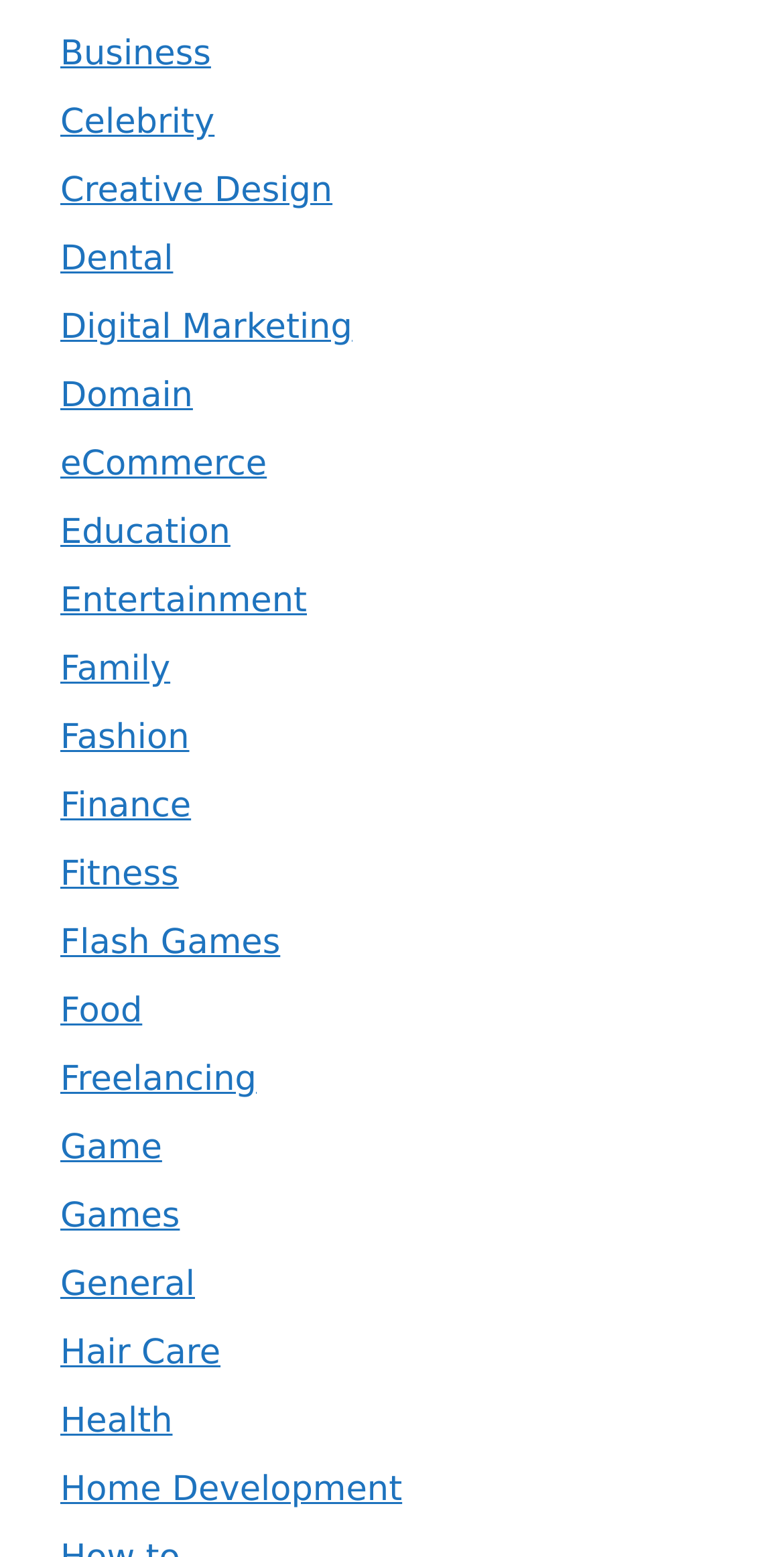Answer succinctly with a single word or phrase:
How many categories are related to health?

Two